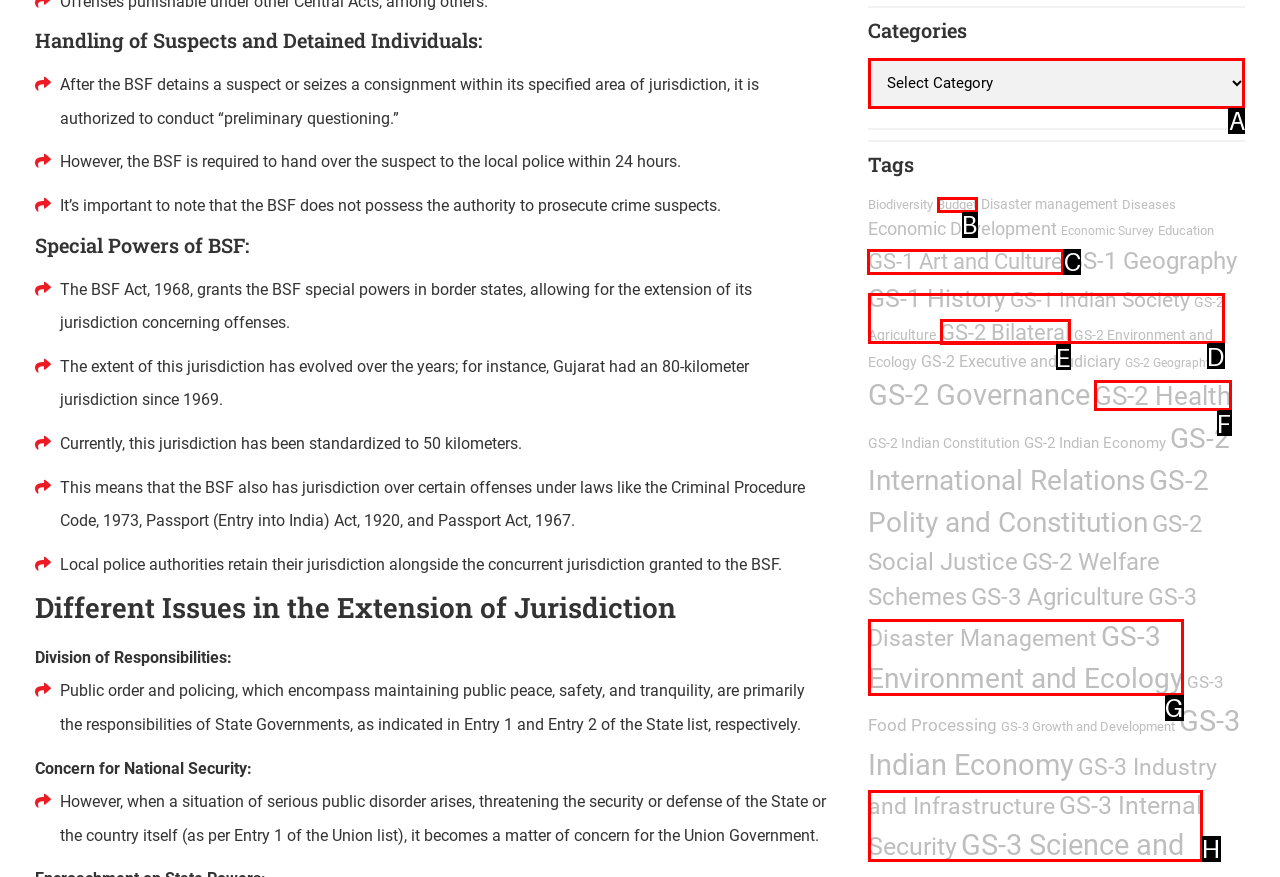Determine which option you need to click to execute the following task: View GS-1 Art and Culture items. Provide your answer as a single letter.

C